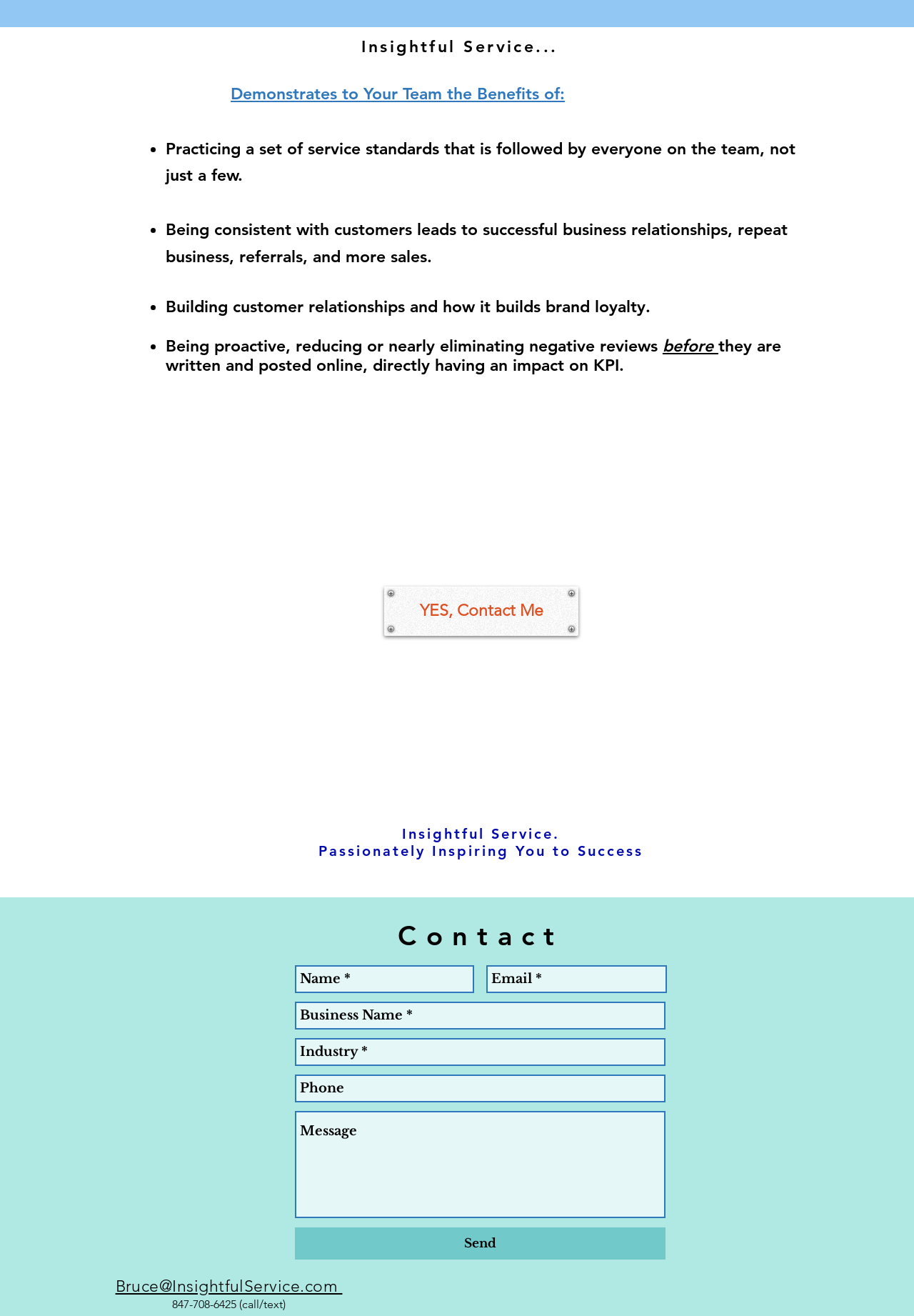How many textboxes are required on the contact form?
From the image, provide a succinct answer in one word or a short phrase.

4